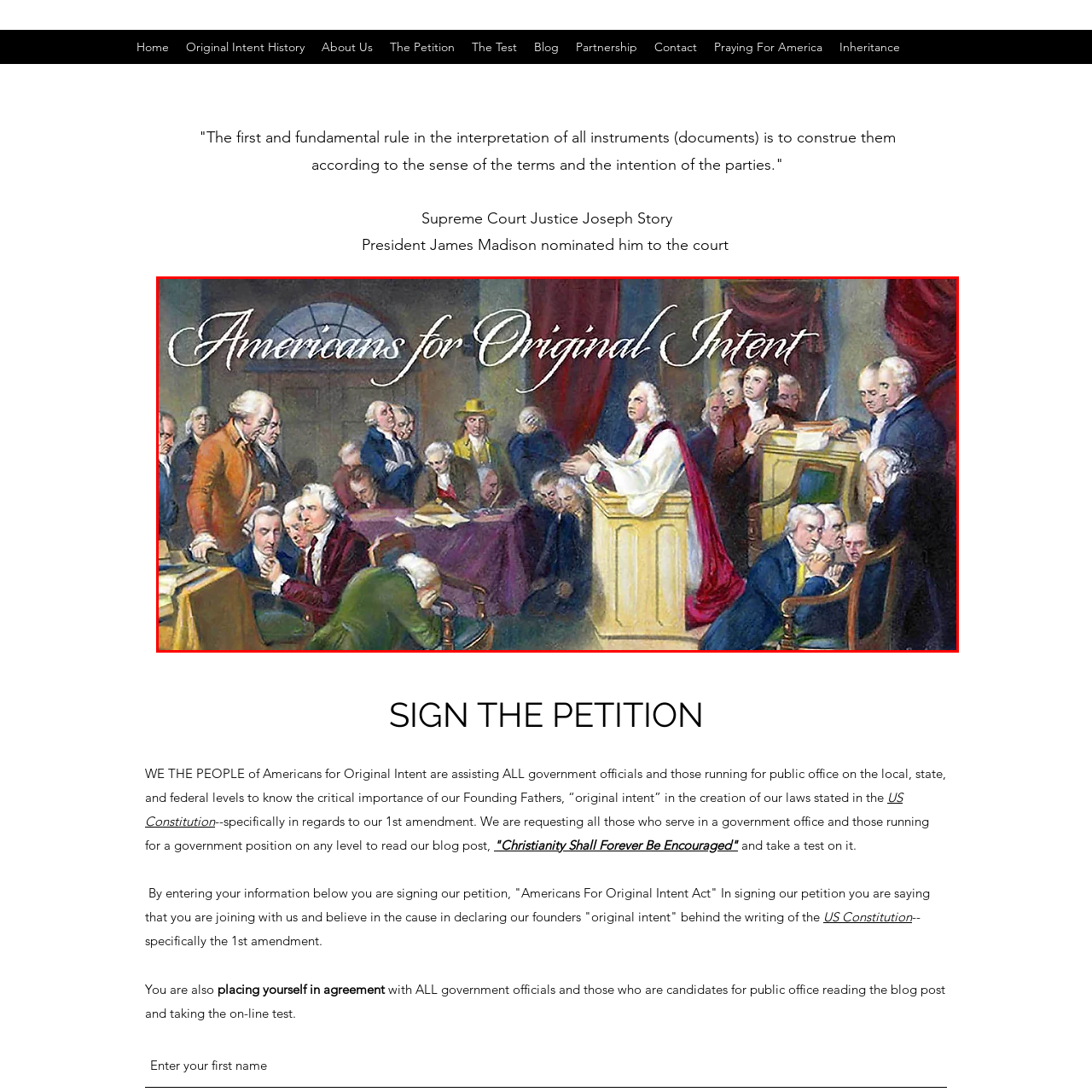Identify the content inside the red box and answer the question using a brief word or phrase: What is the focus of the image's title?

importance of foundational principles